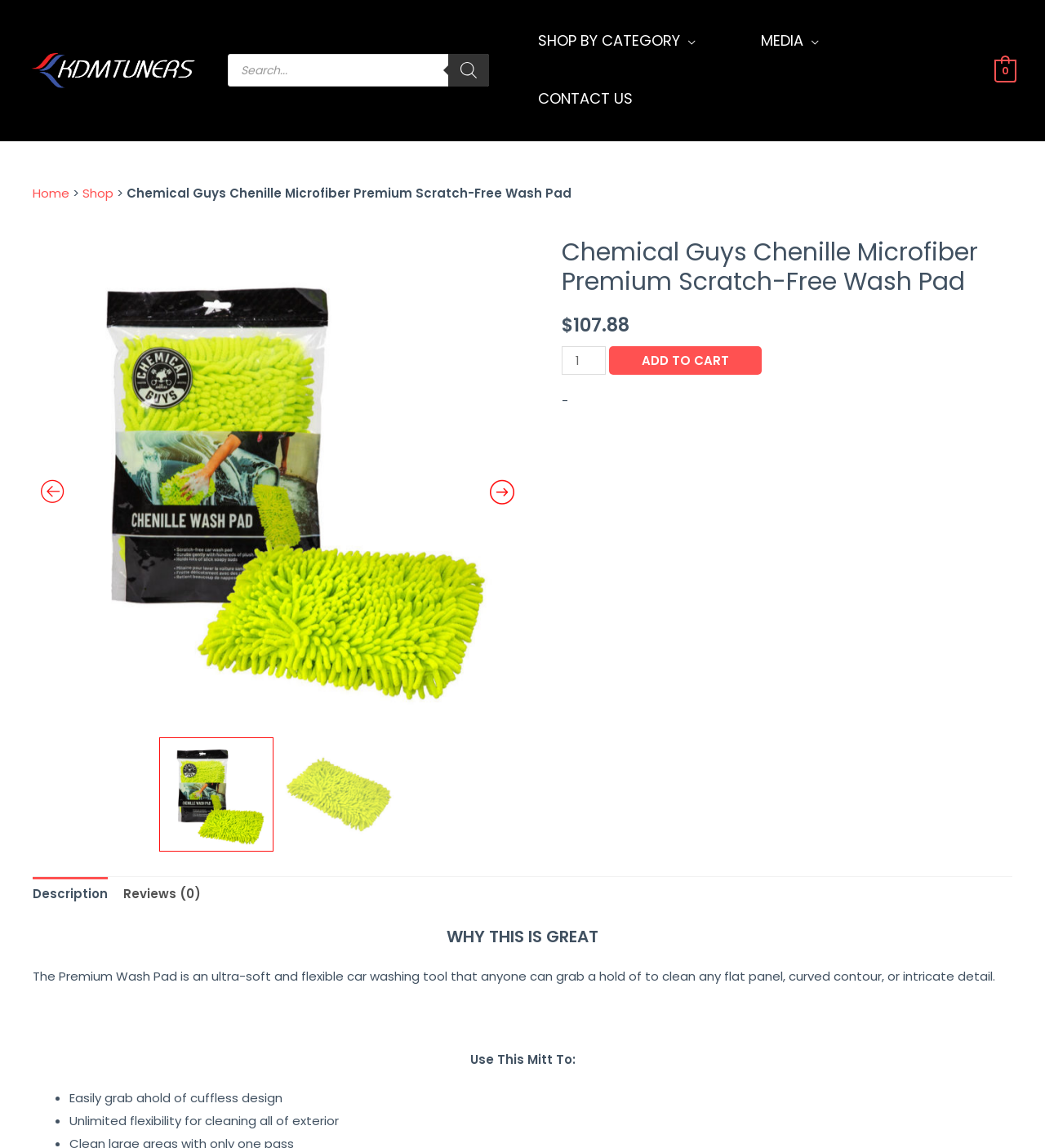Specify the bounding box coordinates for the region that must be clicked to perform the given instruction: "Search for products".

[0.218, 0.047, 0.468, 0.075]